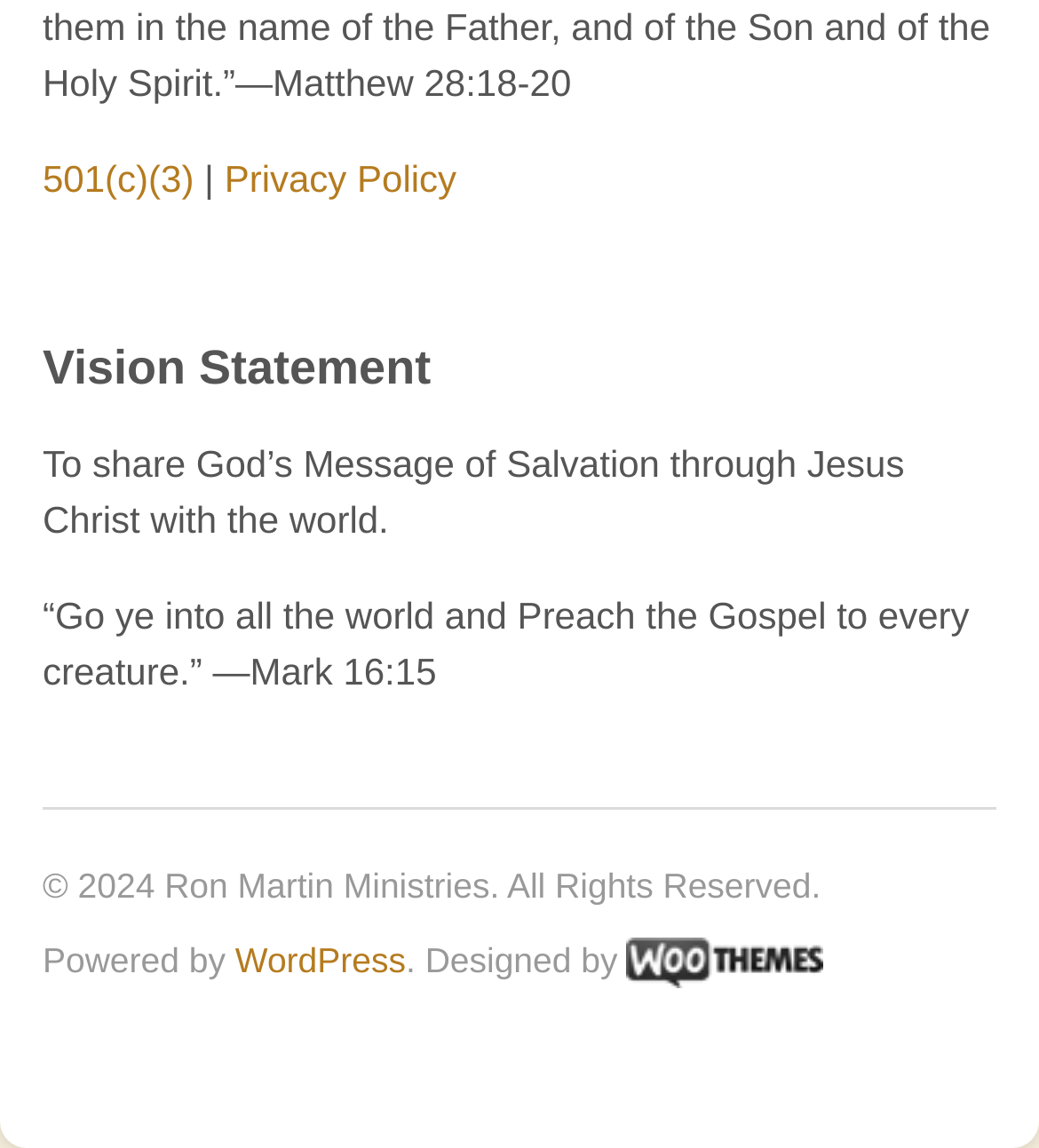Determine the bounding box coordinates of the UI element described by: "WordPress".

[0.226, 0.819, 0.391, 0.854]